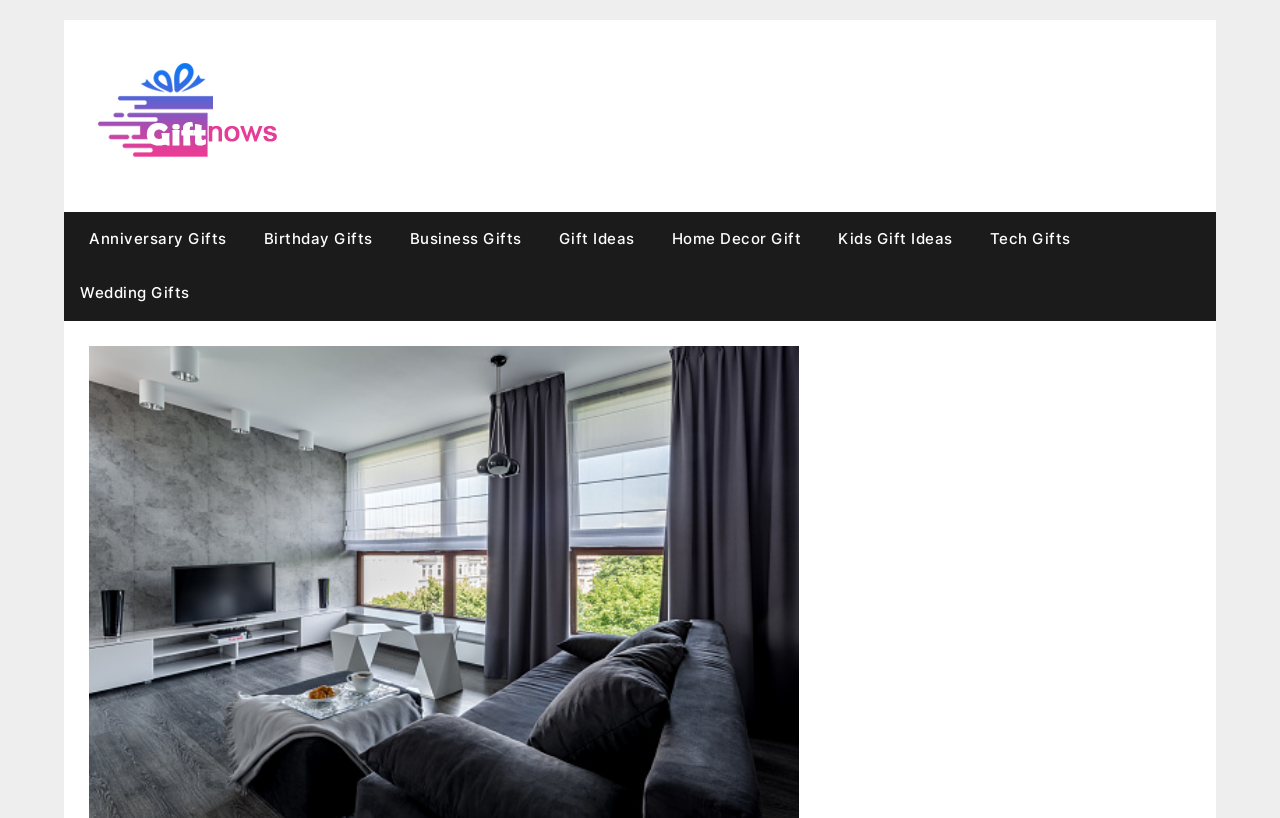From the details in the image, provide a thorough response to the question: How many gift categories are listed?

There are 8 gift categories listed on the webpage, which are Anniversary Gifts, Birthday Gifts, Business Gifts, Gift Ideas, Home Decor Gift, Kids Gift Ideas, Tech Gifts, and Wedding Gifts. These categories are presented as links on the webpage.